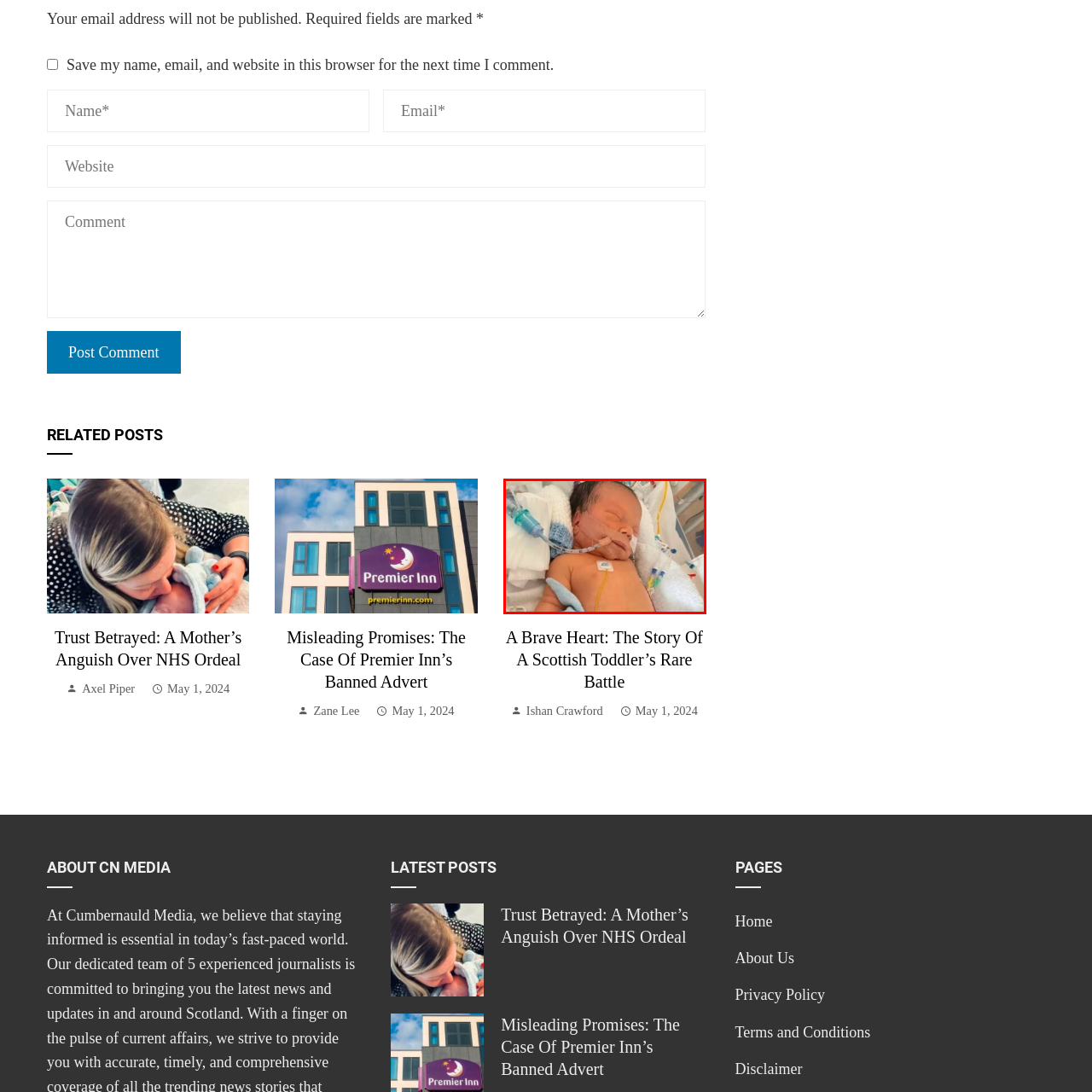Observe the image within the red bounding box carefully and provide an extensive answer to the following question using the visual cues: What is attached to the baby's chest?

According to the caption, a monitoring device is attached to the baby's chest, ensuring that their health is closely monitored and tracked by the medical professionals.